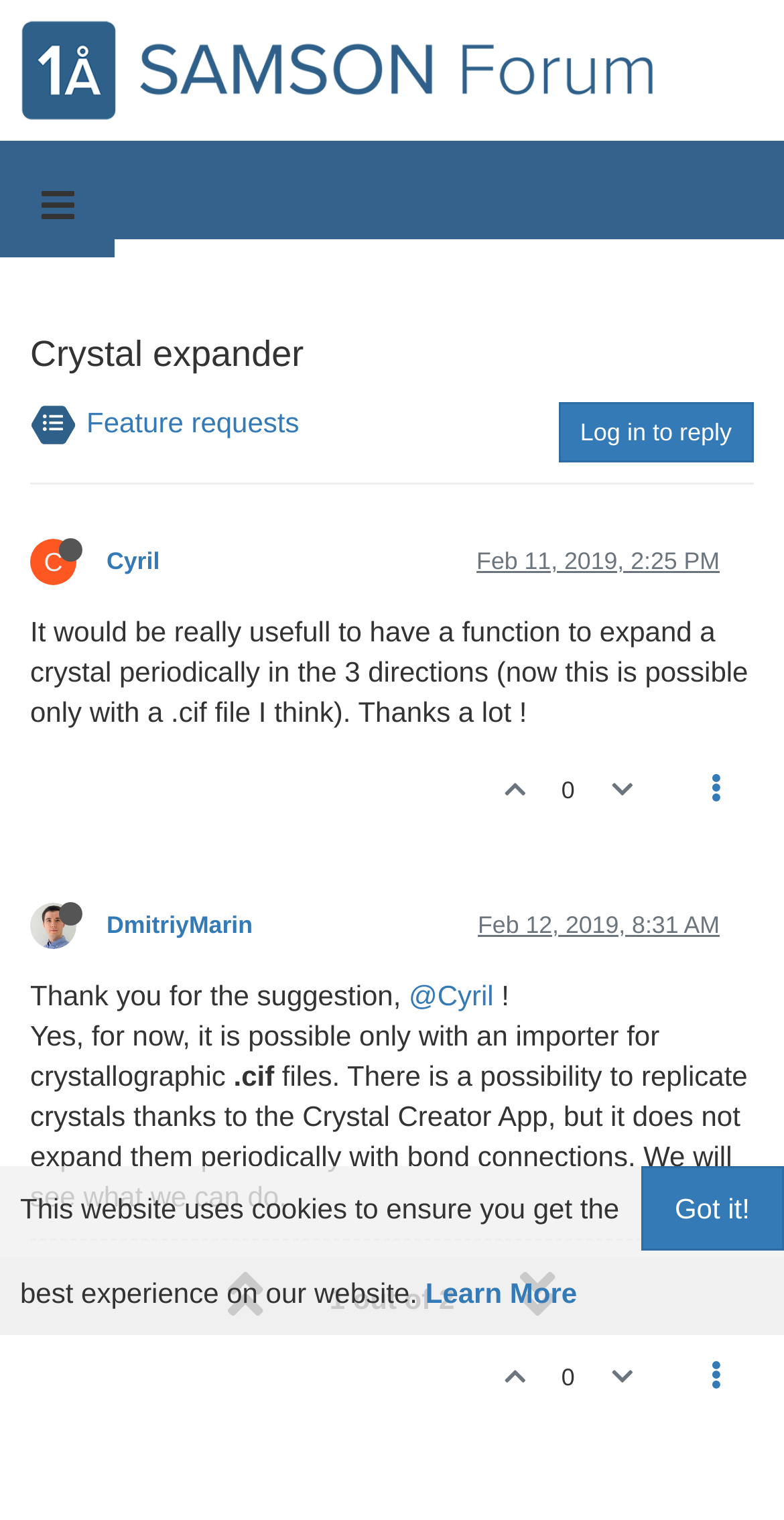Carefully examine the image and provide an in-depth answer to the question: What is the current limitation of crystal expansion?

The current limitation of crystal expansion is that it is only possible with a .cif file, as mentioned in the initial message 'It would be really useful to have a function to expand a crystal periodically in the 3 directions (now this is possible only with a .cif file I think).'.